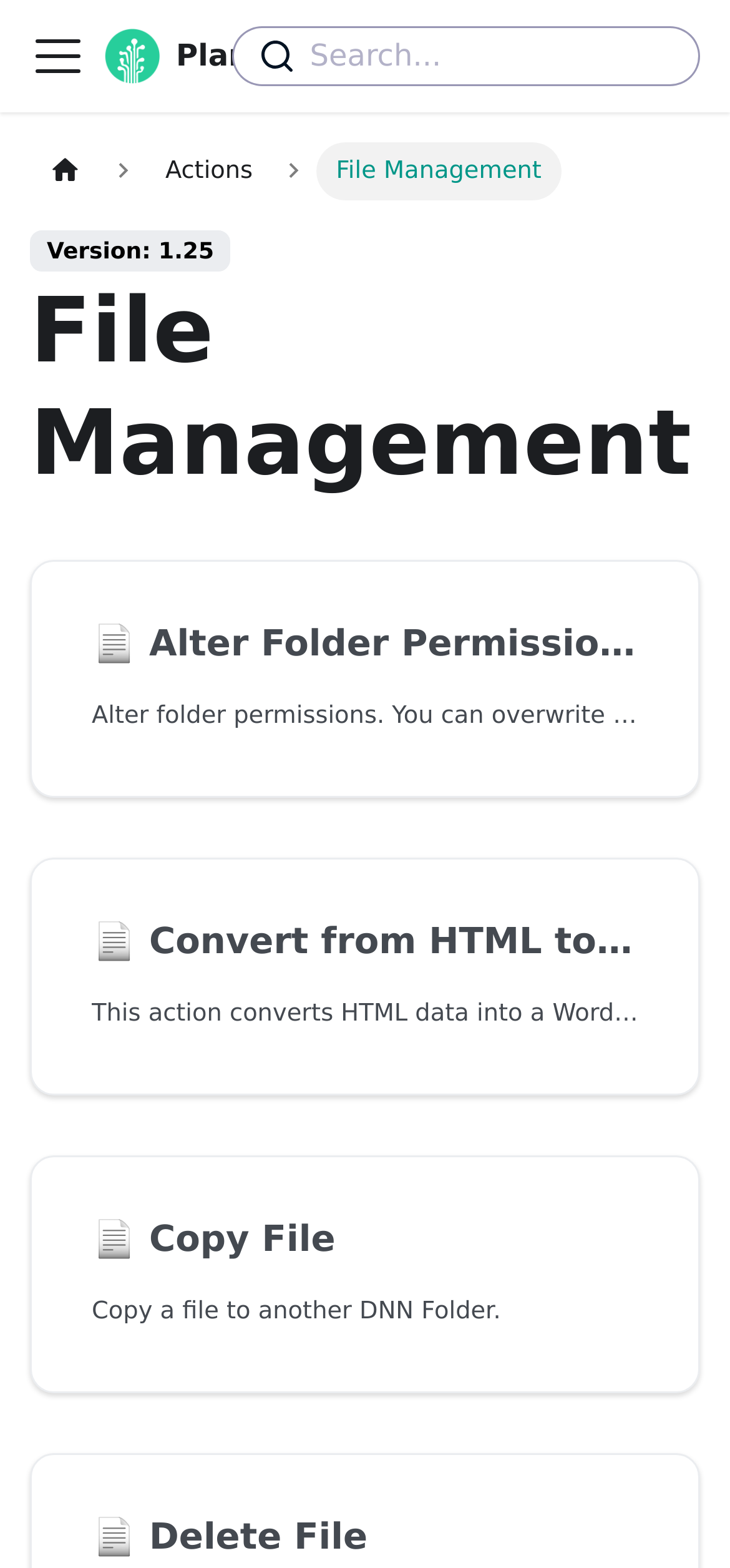Identify the bounding box coordinates of the HTML element based on this description: "Actions".

[0.2, 0.091, 0.373, 0.128]